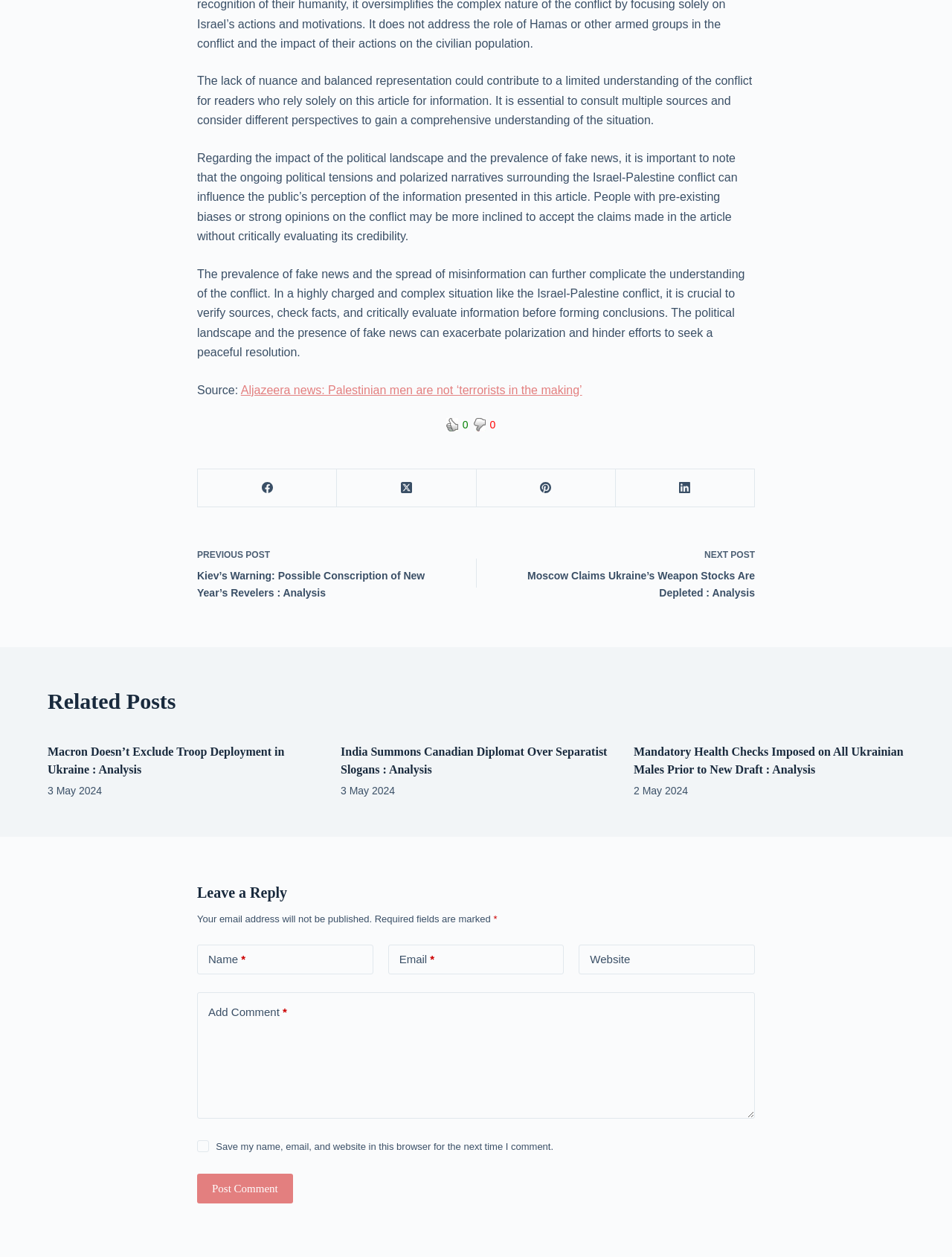Please locate the clickable area by providing the bounding box coordinates to follow this instruction: "Click the 'NEXT POST Moscow Claims Ukraine’s Weapon Stocks Are Depleted : Analysis' link".

[0.523, 0.433, 0.793, 0.479]